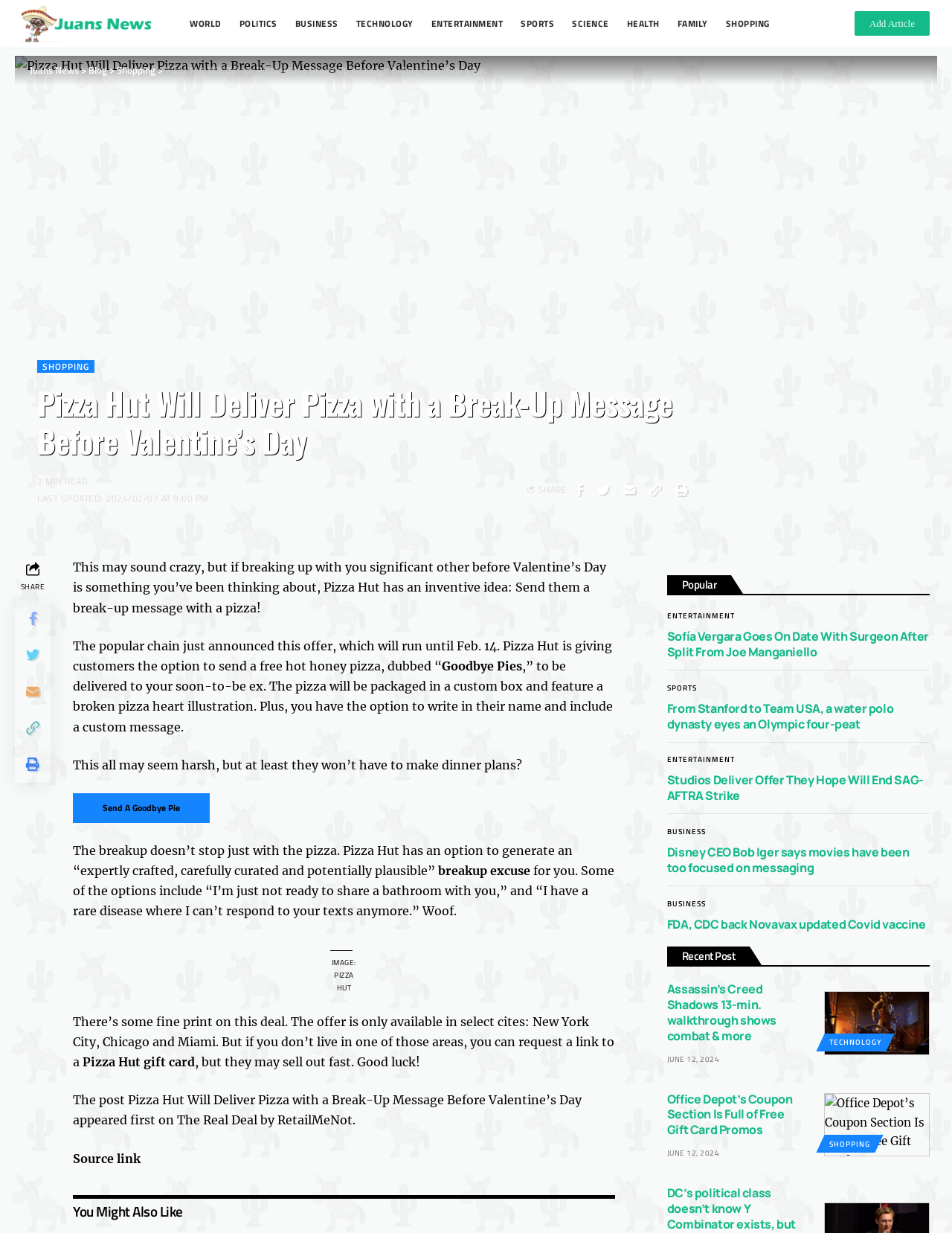What is the option to generate for customers who want to break up with their significant others?
Using the details shown in the screenshot, provide a comprehensive answer to the question.

The webpage describes a service where customers can generate an 'expertly crafted, carefully curated and potentially plausible' breakup excuse, which is an option for customers who want to break up with their significant others.